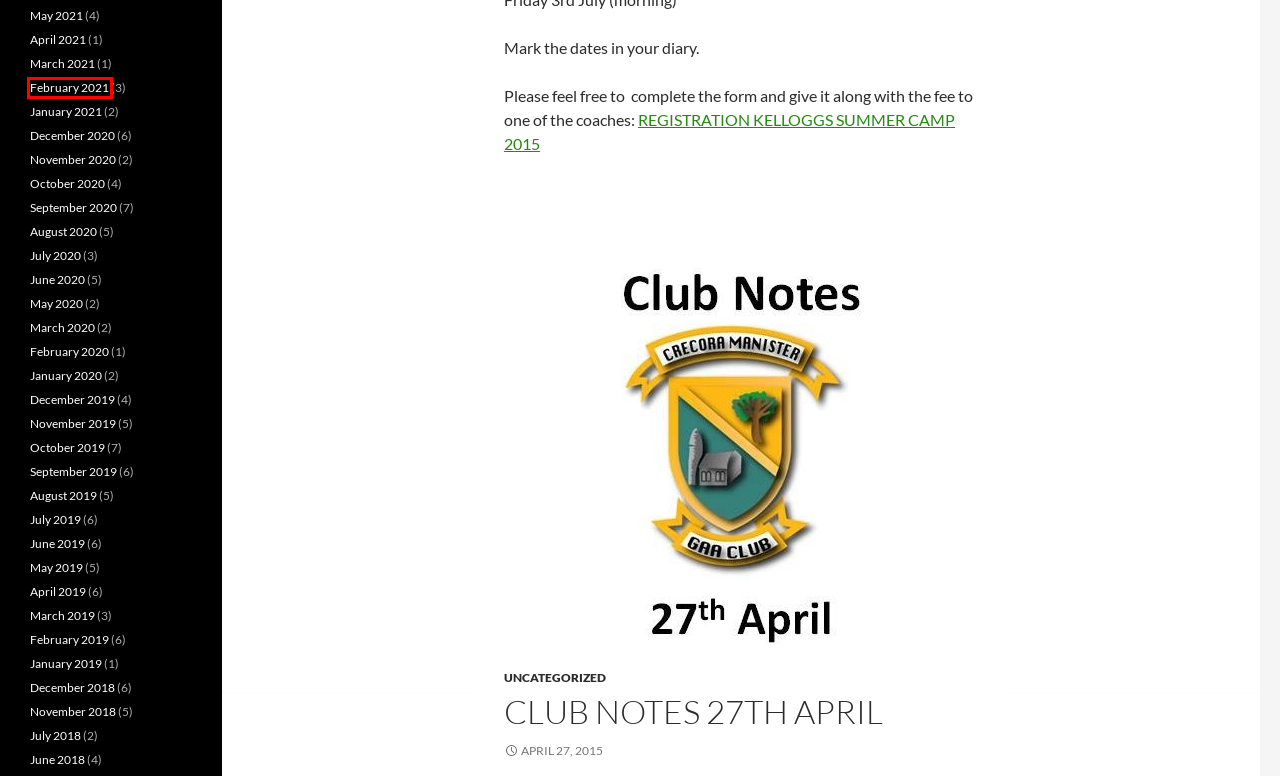Examine the screenshot of the webpage, which includes a red bounding box around an element. Choose the best matching webpage description for the page that will be displayed after clicking the element inside the red bounding box. Here are the candidates:
A. June 2019 | Craobh Chumhra Mainister CLG
B. November 2018 | Craobh Chumhra Mainister CLG
C. September 2019 | Craobh Chumhra Mainister CLG
D. October 2019 | Craobh Chumhra Mainister CLG
E. December 2018 | Craobh Chumhra Mainister CLG
F. February 2021 | Craobh Chumhra Mainister CLG
G. November 2019 | Craobh Chumhra Mainister CLG
H. August 2020 | Craobh Chumhra Mainister CLG

F